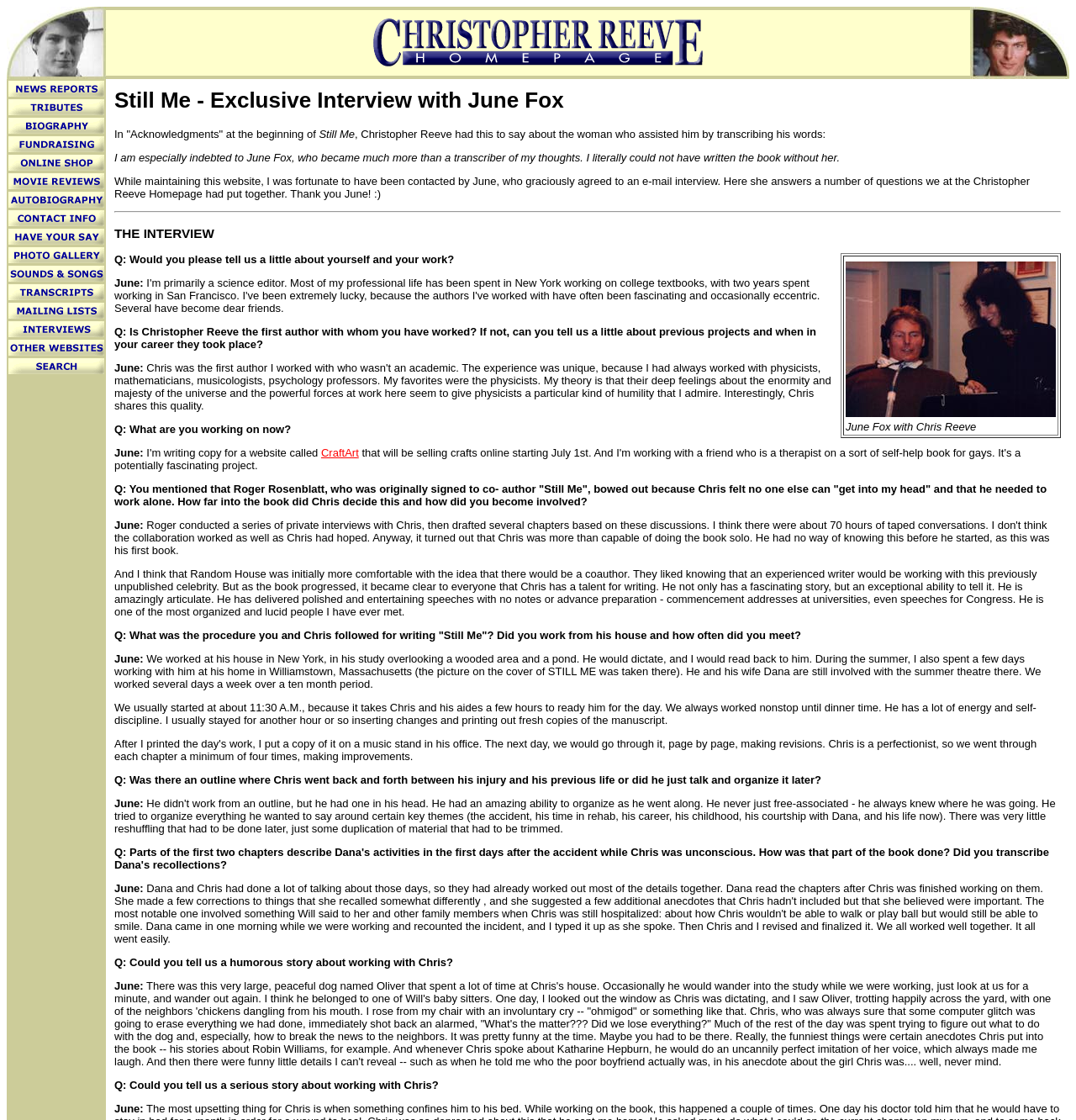Locate the bounding box coordinates of the element I should click to achieve the following instruction: "View the 'Still Me - Exclusive Interview with June Fox' article".

[0.106, 0.078, 0.986, 0.101]